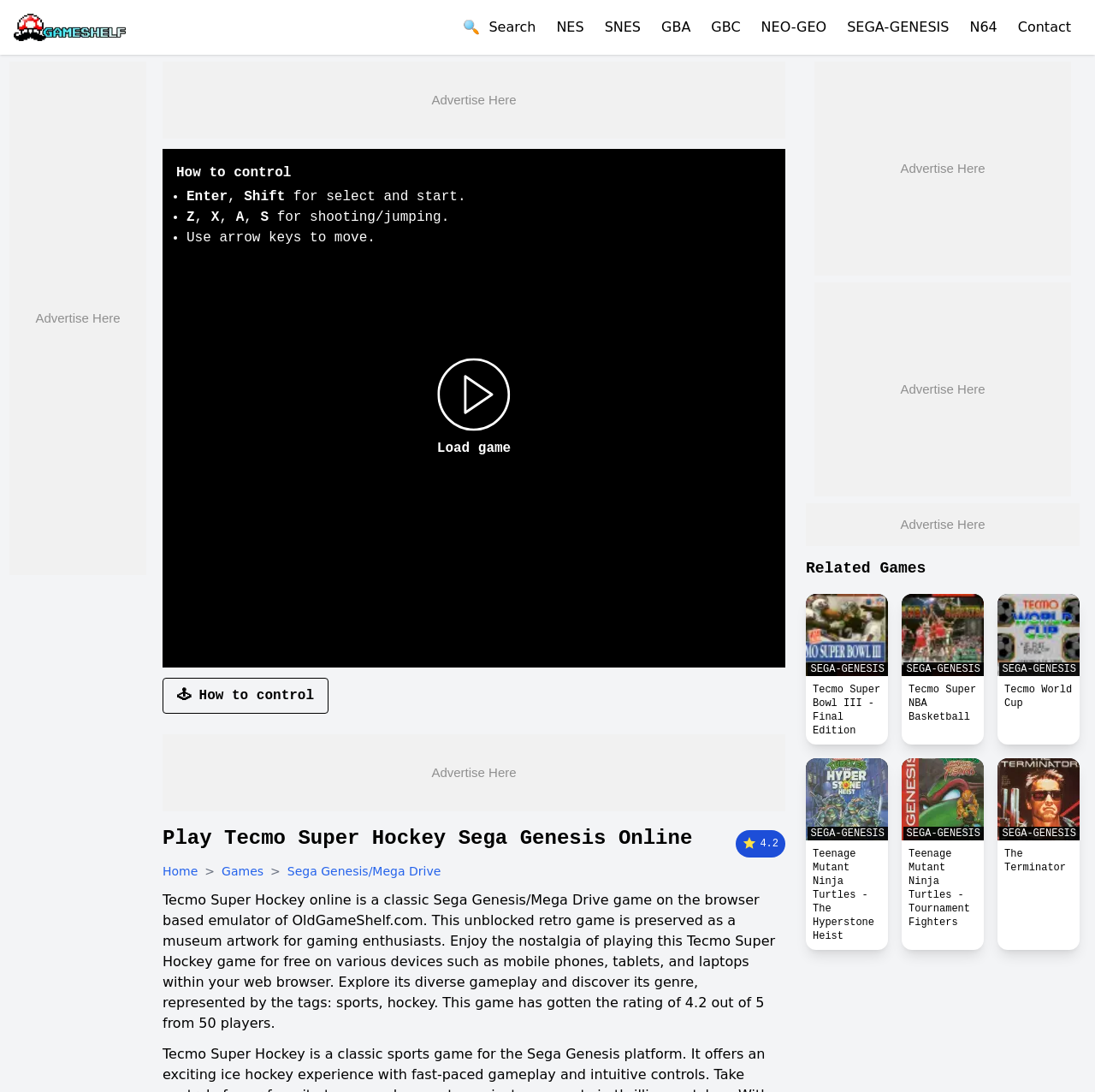What is the rating of Tecmo Super Hockey?
Provide a concise answer using a single word or phrase based on the image.

4.2